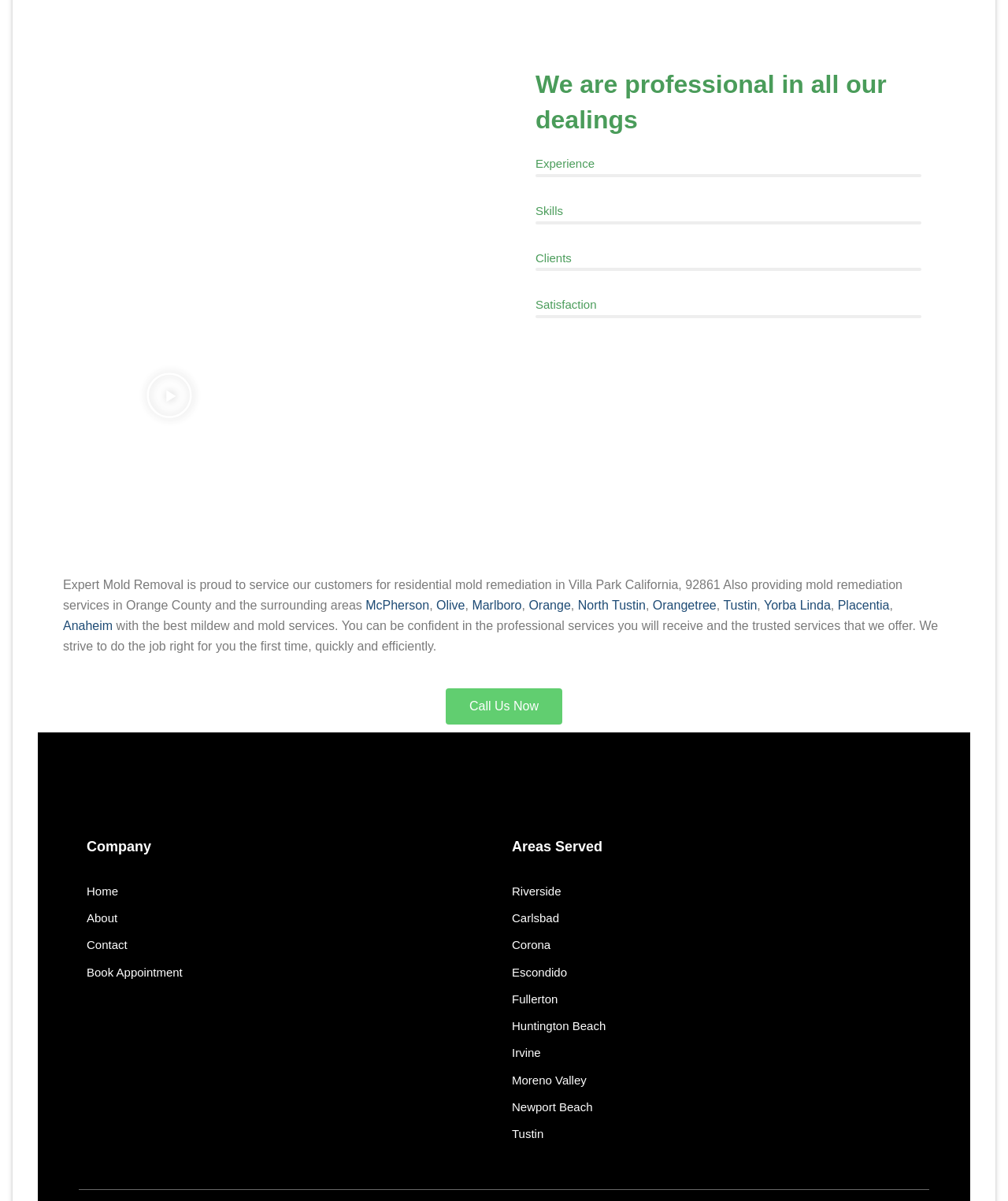Given the content of the image, can you provide a detailed answer to the question?
What is the company's profession?

Based on the webpage content, especially the text 'Expert Mold Removal is proud to service our customers for residential mold remediation in Villa Park California, 92861 Also providing mold remediation services in Orange County and the surrounding areas', it is clear that the company is professional in mold removal.